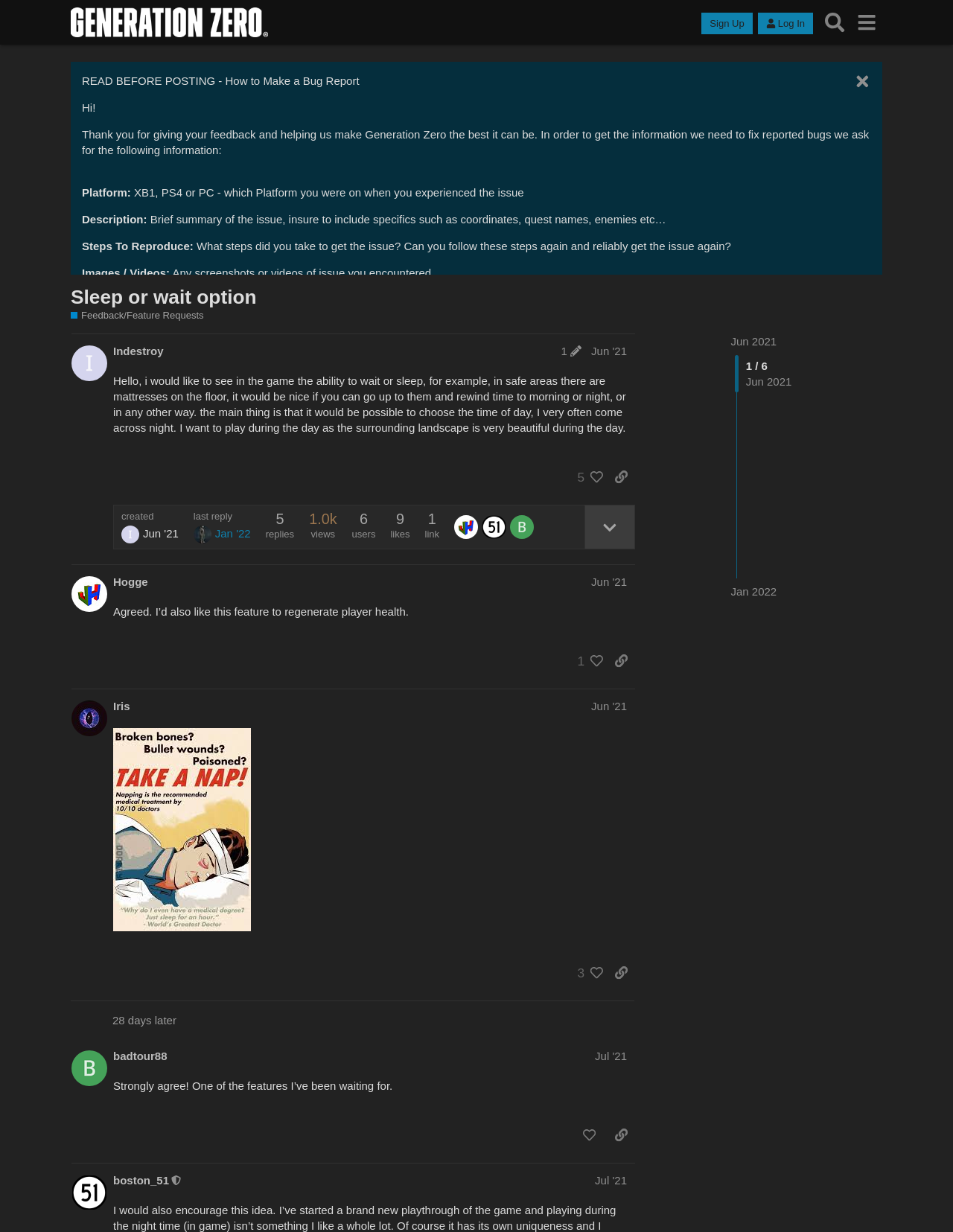What is the username of the person who made the first post?
Please answer the question as detailed as possible.

The username of the person who made the first post can be found in the first post region, where it says 'post #1 by @Indestroy'.